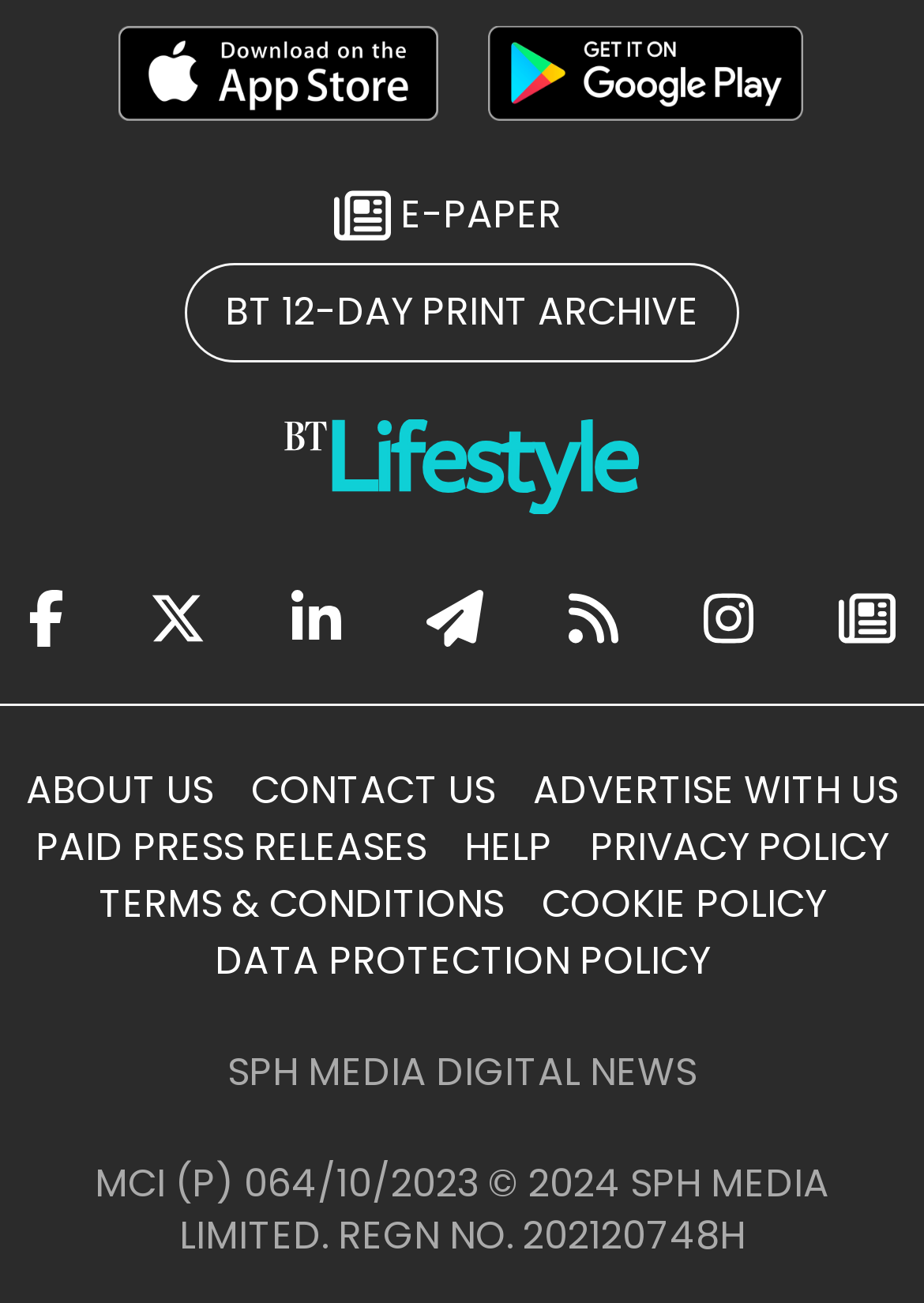Kindly determine the bounding box coordinates for the clickable area to achieve the given instruction: "Explore E-PAPER".

[0.362, 0.144, 0.608, 0.188]